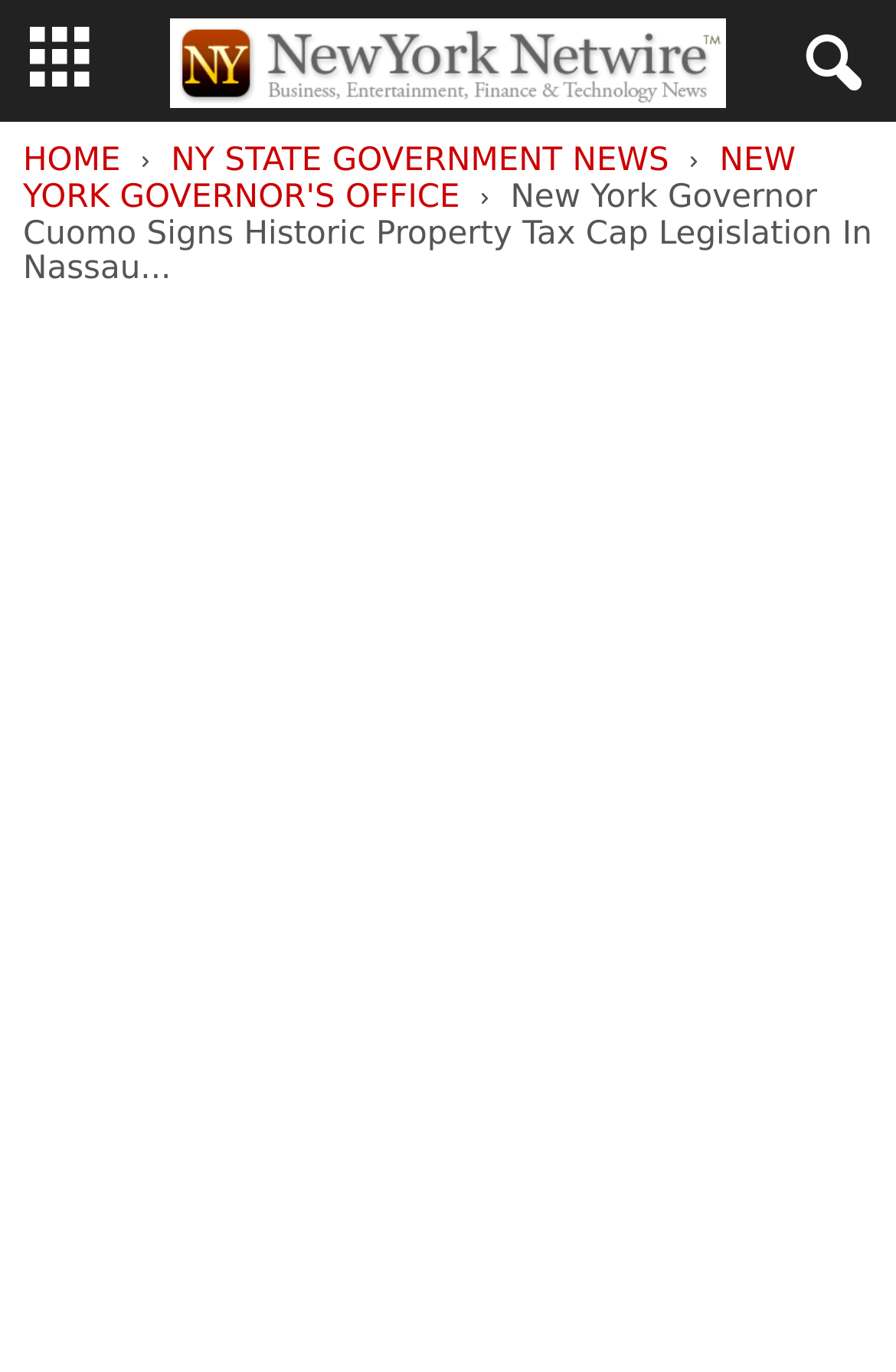Given the webpage screenshot, identify the bounding box of the UI element that matches this description: "Home".

[0.026, 0.104, 0.135, 0.131]